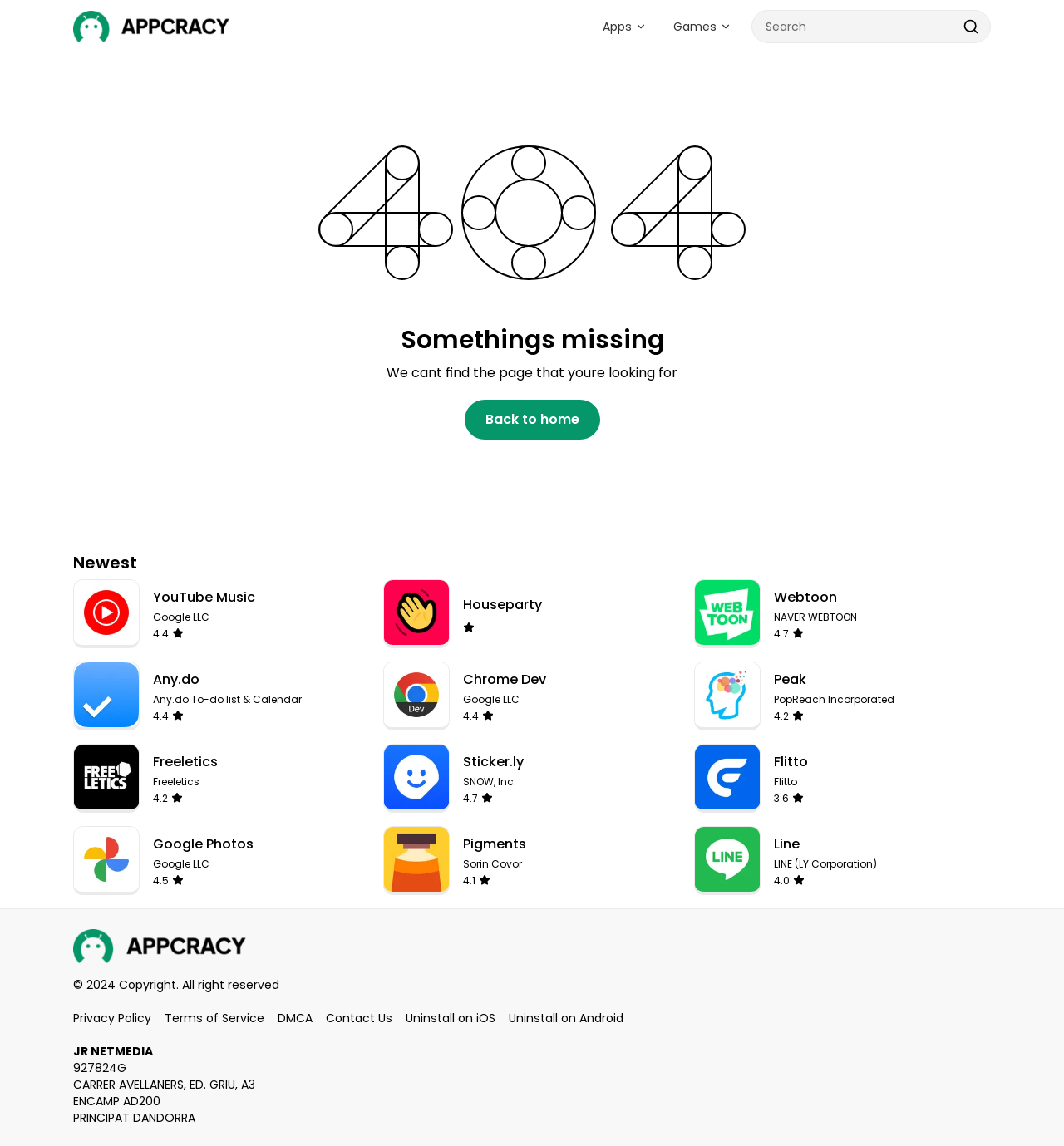Please locate the bounding box coordinates for the element that should be clicked to achieve the following instruction: "Go back to home". Ensure the coordinates are given as four float numbers between 0 and 1, i.e., [left, top, right, bottom].

[0.436, 0.349, 0.564, 0.384]